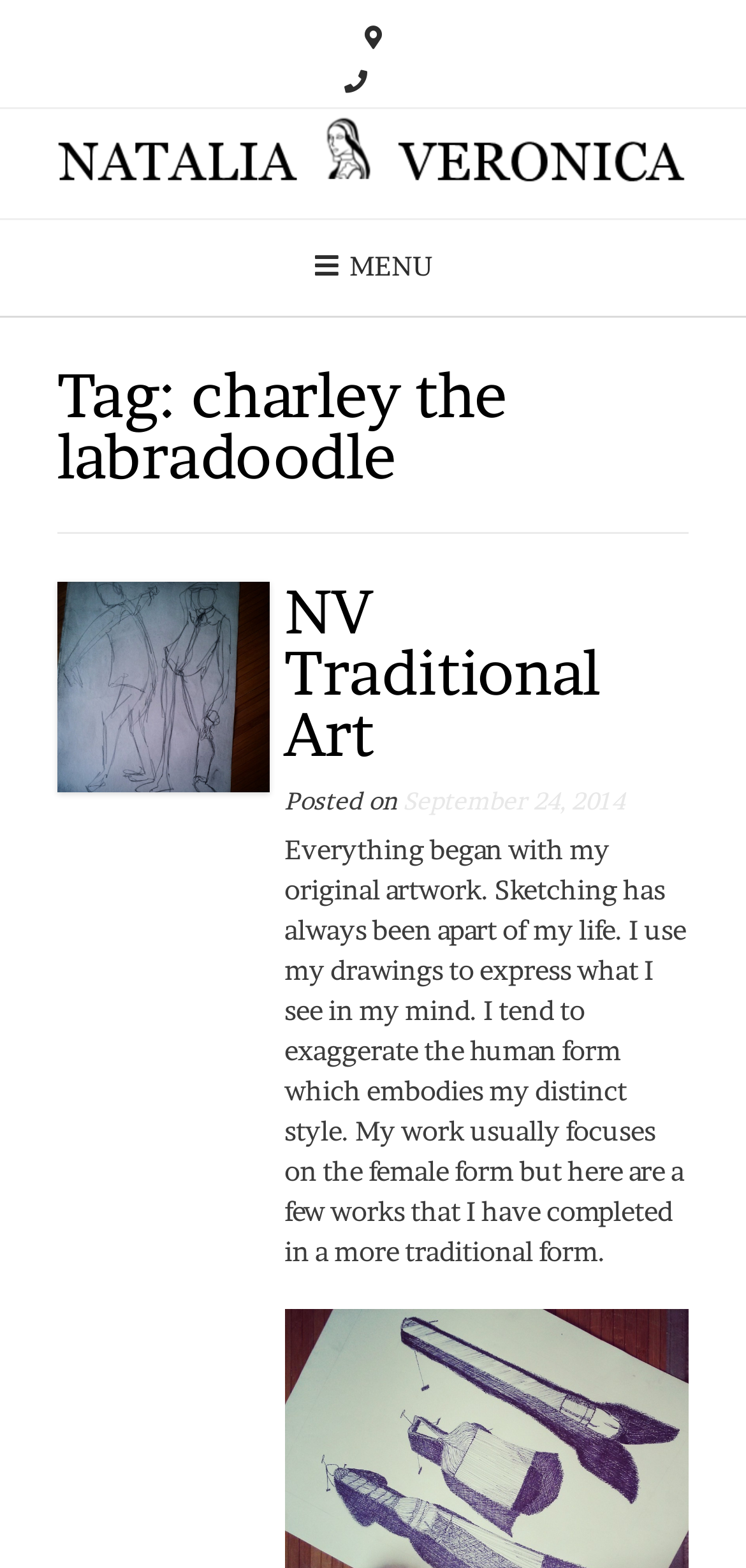Provide a short, one-word or phrase answer to the question below:
What is the date of the post?

September 24, 2014